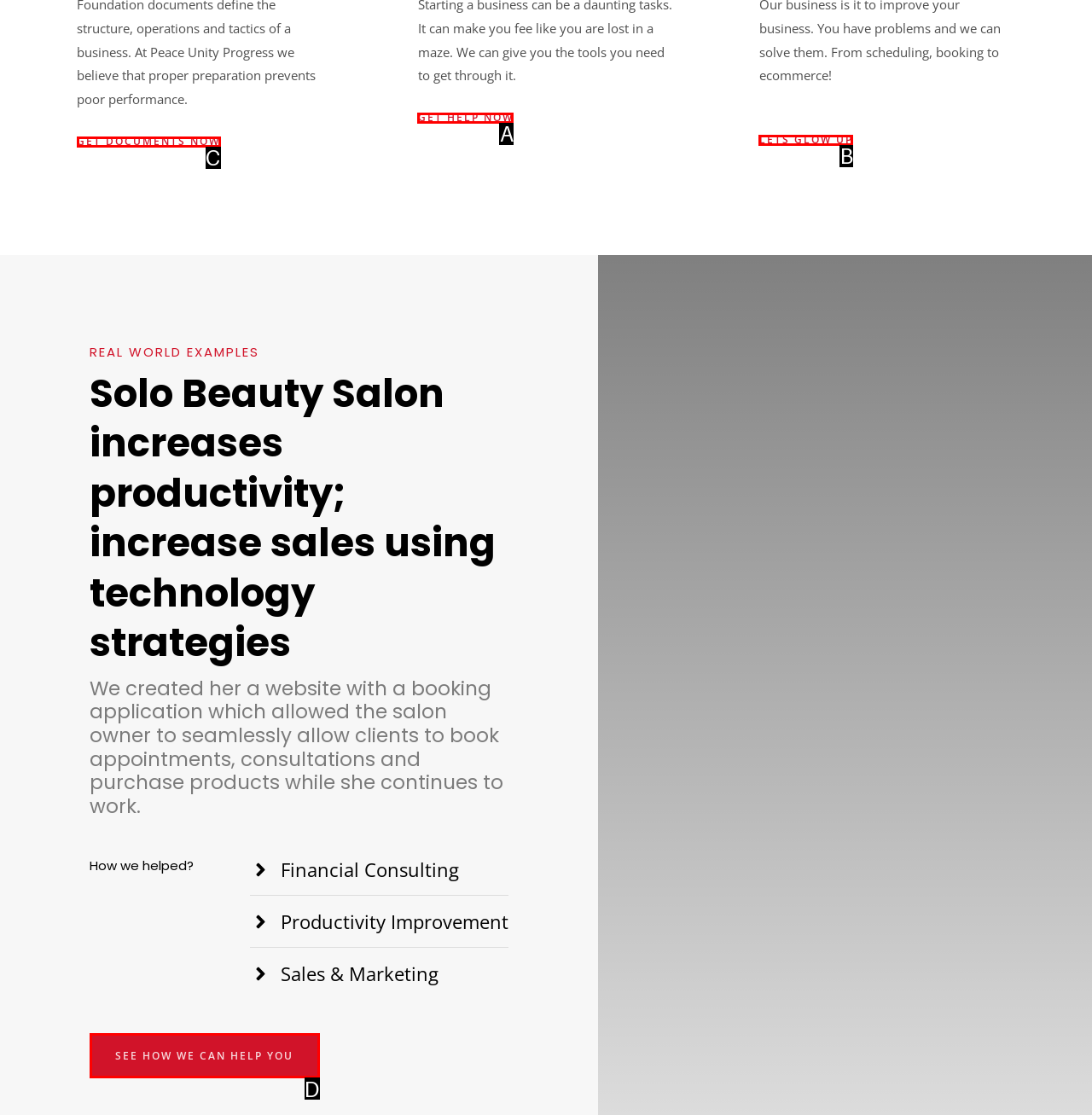Match the HTML element to the given description: Get Documents Now
Indicate the option by its letter.

C